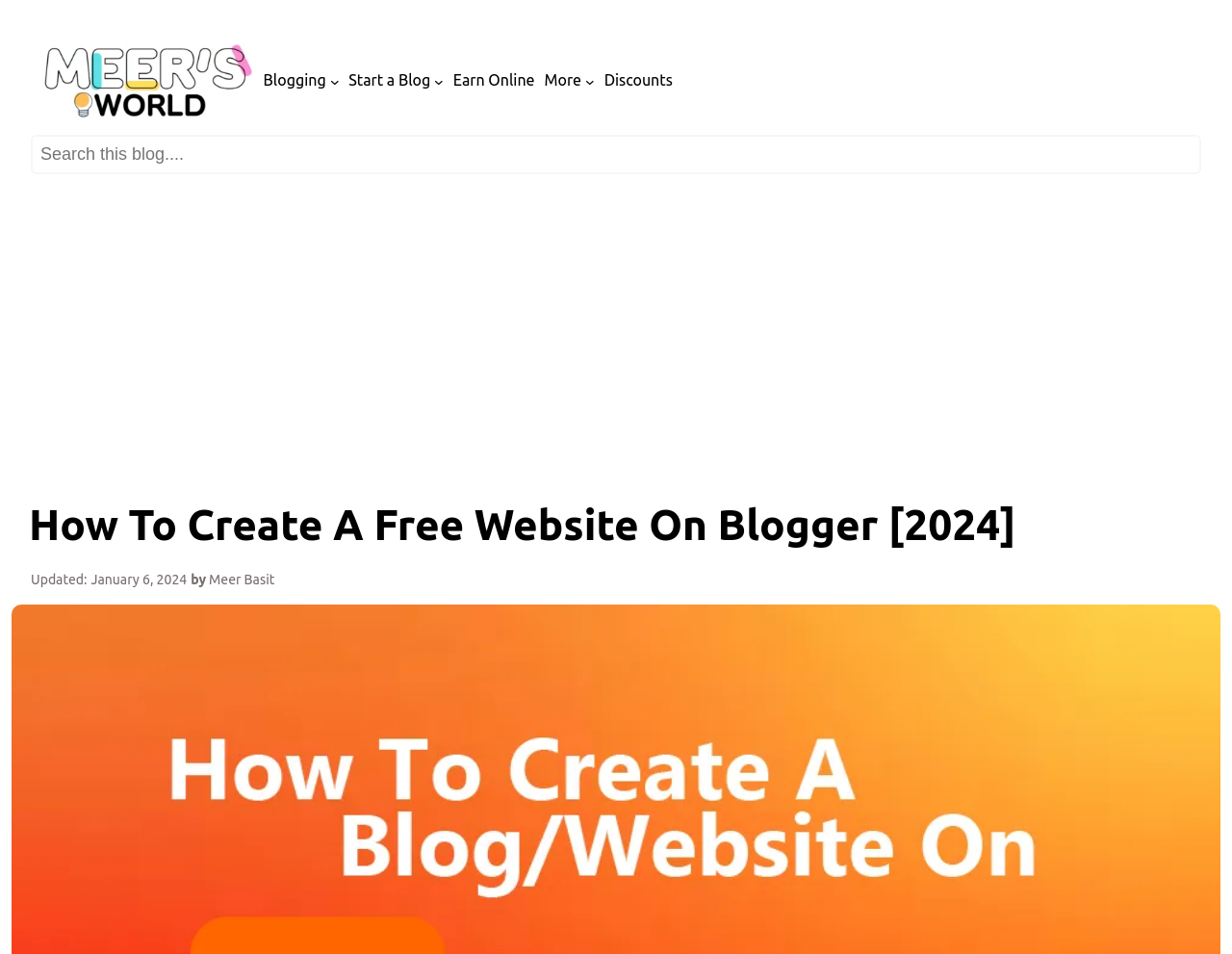Determine the bounding box coordinates (top-left x, top-left y, bottom-right x, bottom-right y) of the UI element described in the following text: Uncategorised

None